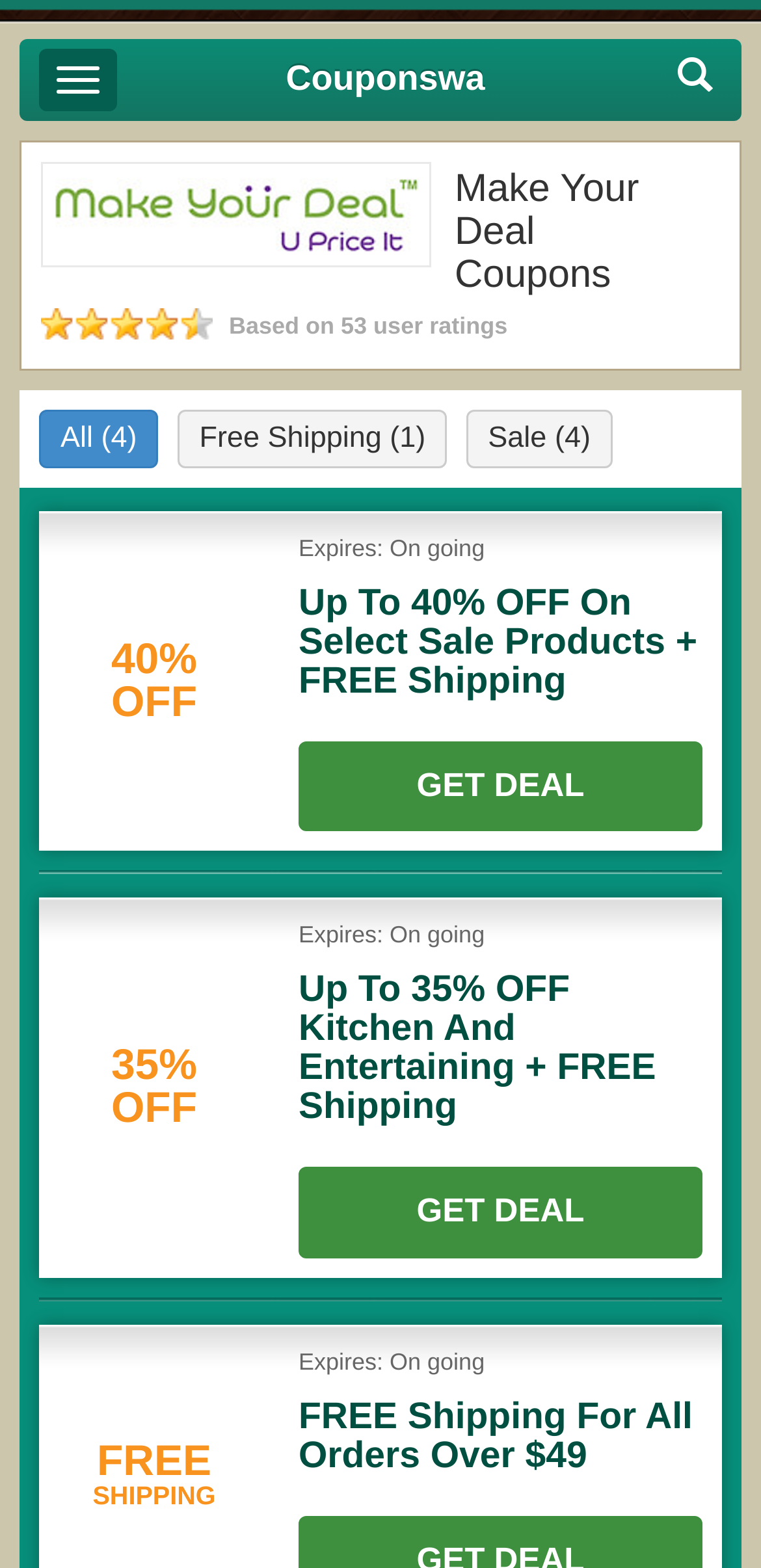Could you provide the bounding box coordinates for the portion of the screen to click to complete this instruction: "Click the menu button"?

None